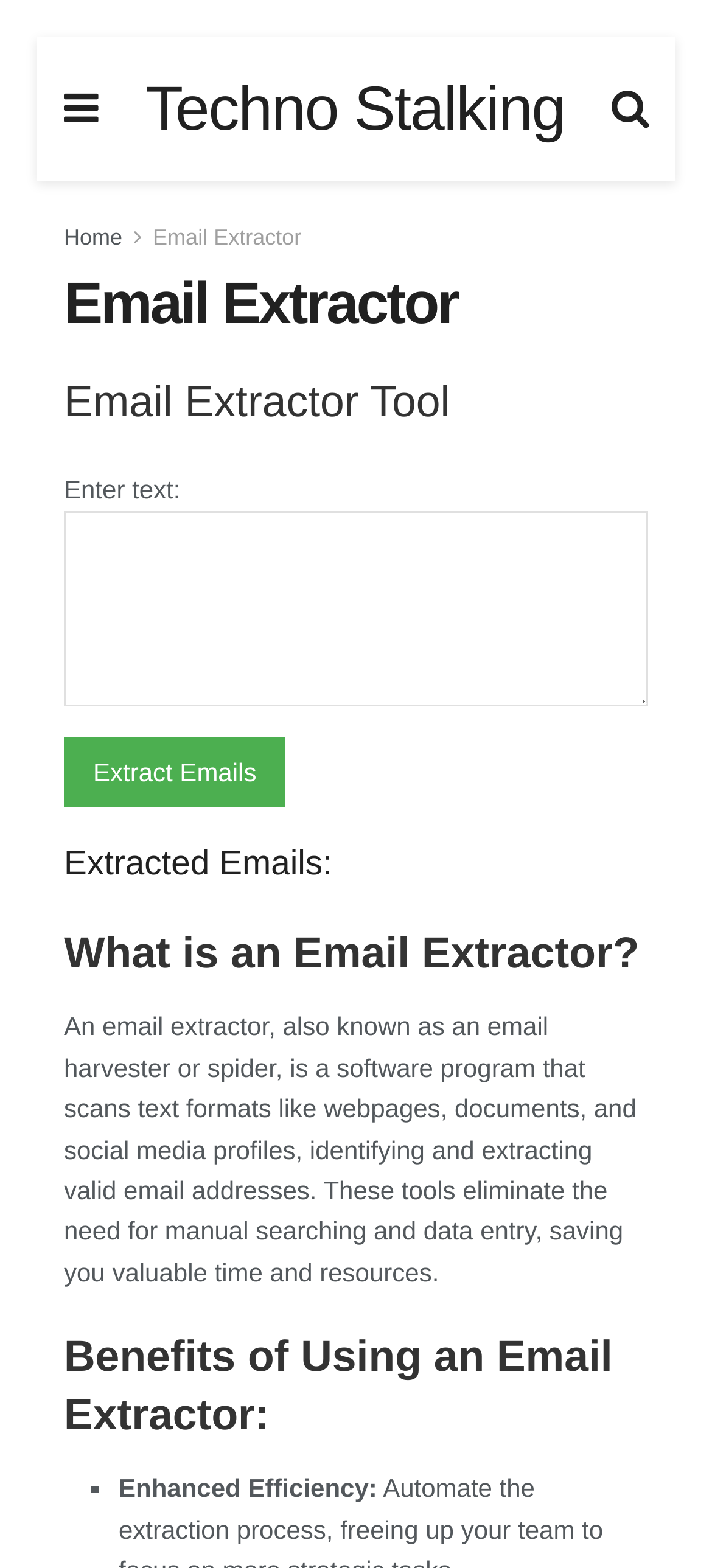Describe all the significant parts and information present on the webpage.

The webpage is about an email extractor, a software program that helps build a quality email list and improve email deliverability. At the top left, there is a navigation menu with links to "Home" and "Email Extractor". Next to the navigation menu, there is a heading that reads "Email Extractor" and a subheading that says "Email Extractor Tool". 

Below the navigation menu, there is a section where users can enter text and extract emails. This section consists of a label "Enter text:", a textbox, and a button labeled "Extract Emails". 

Further down, there is a heading "Extracted Emails:" followed by another heading "What is an Email Extractor?" which is accompanied by a paragraph of text that explains the functionality of an email extractor. 

The webpage also discusses the benefits of using an email extractor, with a heading "Benefits of Using an Email Extractor:" and a list item marked with a bullet point "■" and a text "Enhanced Efficiency:".